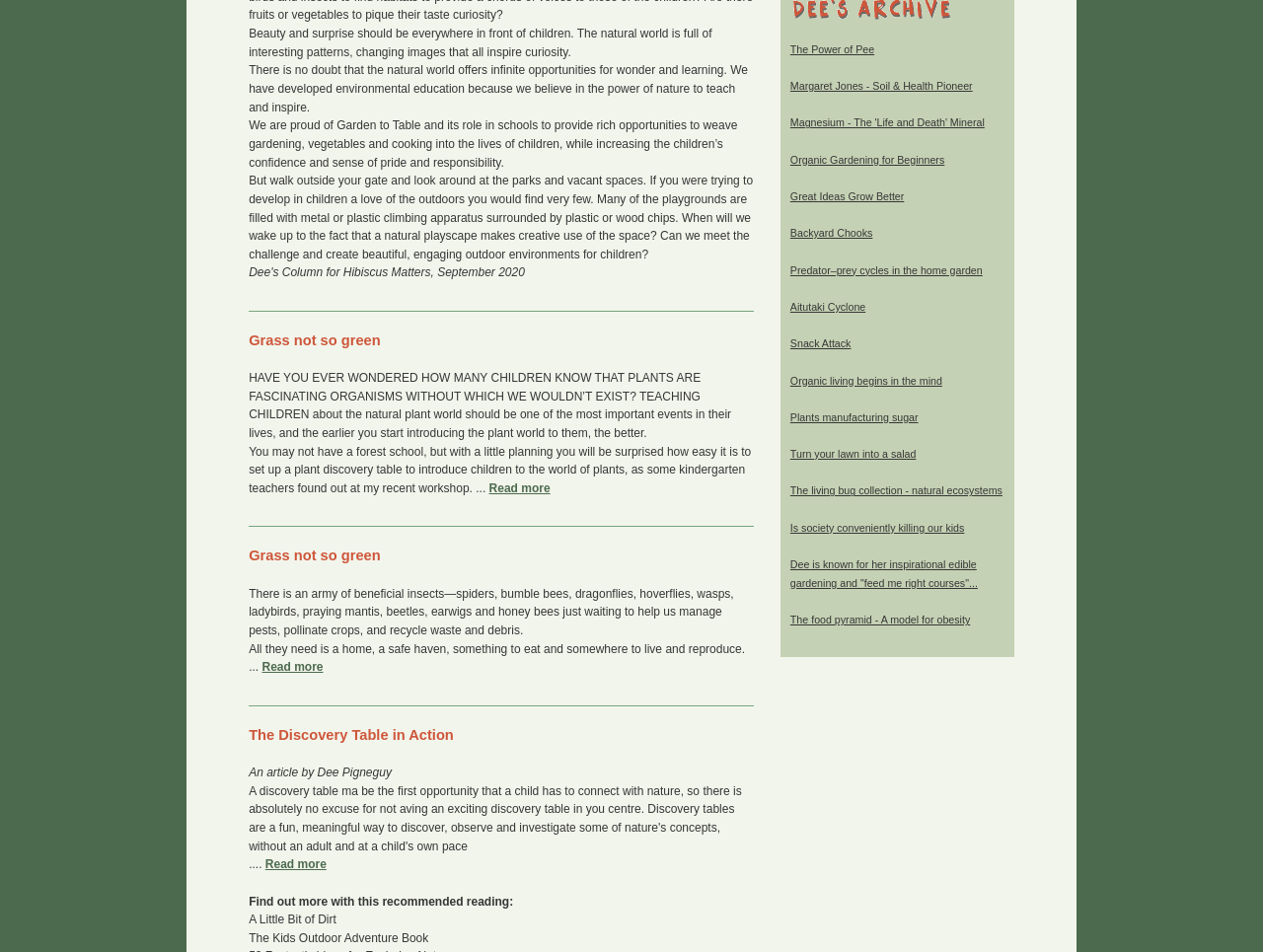Locate the bounding box coordinates of the element that needs to be clicked to carry out the instruction: "Learn about beneficial insects". The coordinates should be given as four float numbers ranging from 0 to 1, i.e., [left, top, right, bottom].

[0.207, 0.694, 0.256, 0.708]